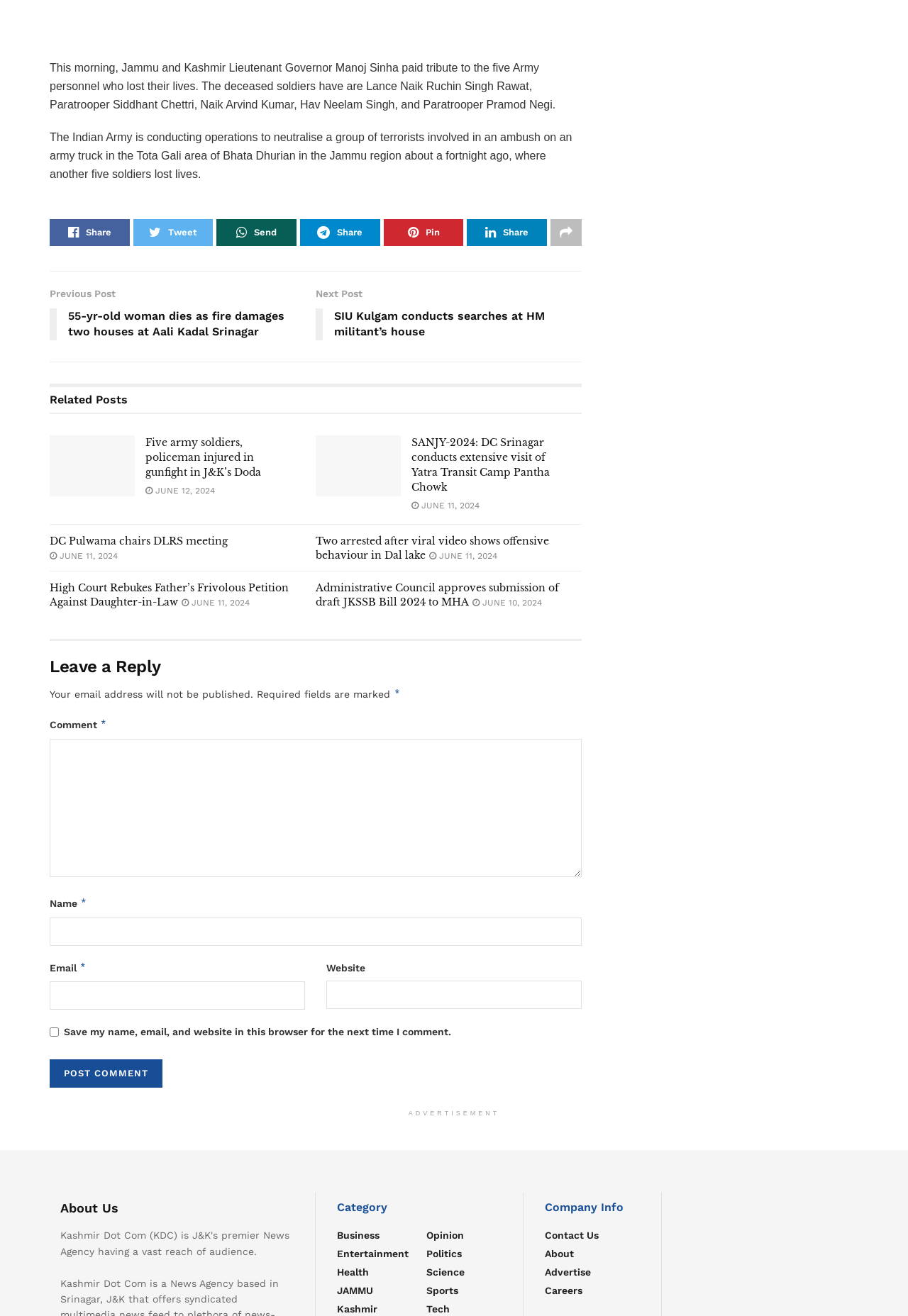Please analyze the image and give a detailed answer to the question:
What is the label of the checkbox below the 'Website' textbox?

The checkbox below the 'Website' textbox is labeled 'Save my name, email, and website in this browser for the next time I comment', which suggests that it is used to save user information for future comments.